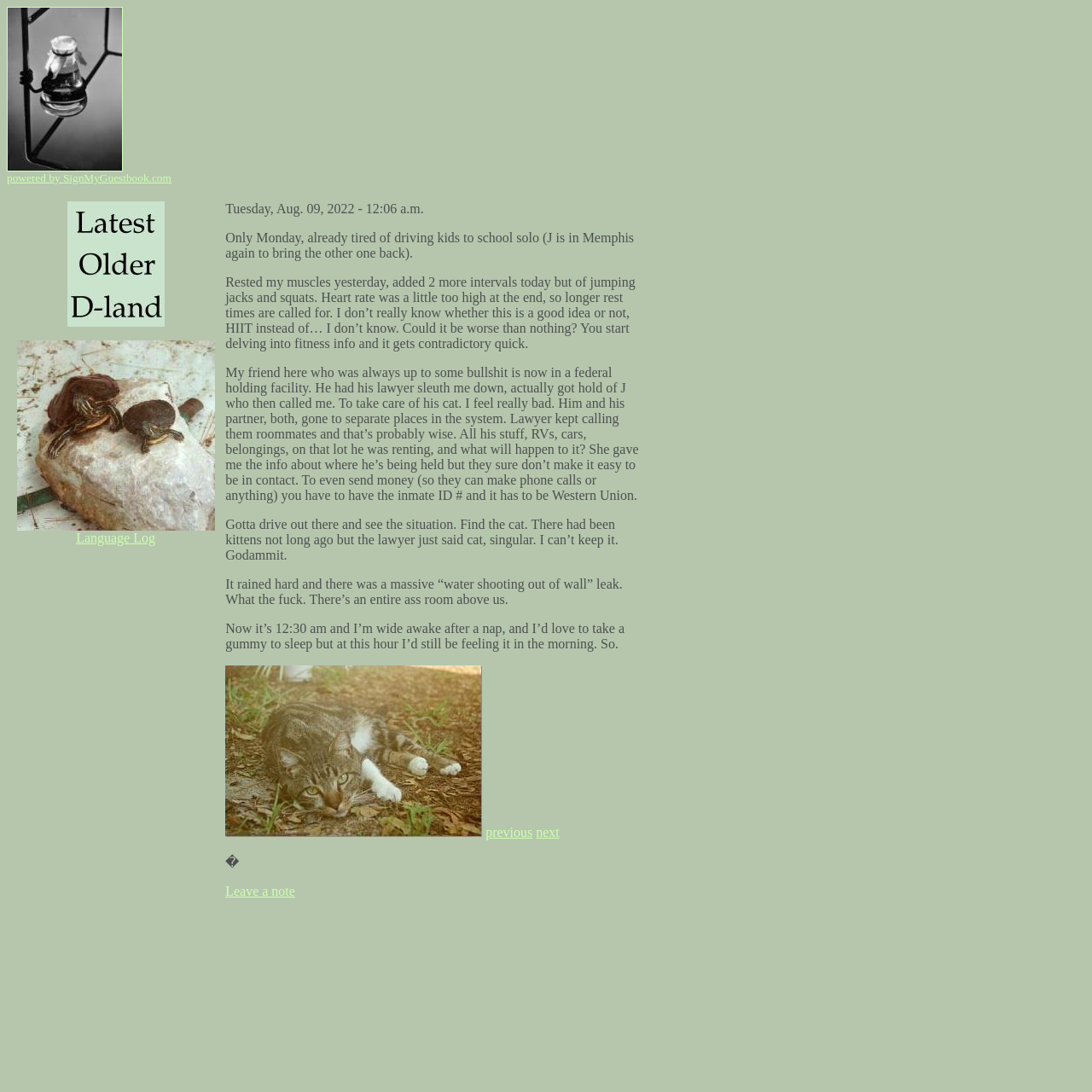Using the description: "parent_node: Language Log", identify the bounding box of the corresponding UI element in the screenshot.

[0.061, 0.288, 0.15, 0.302]